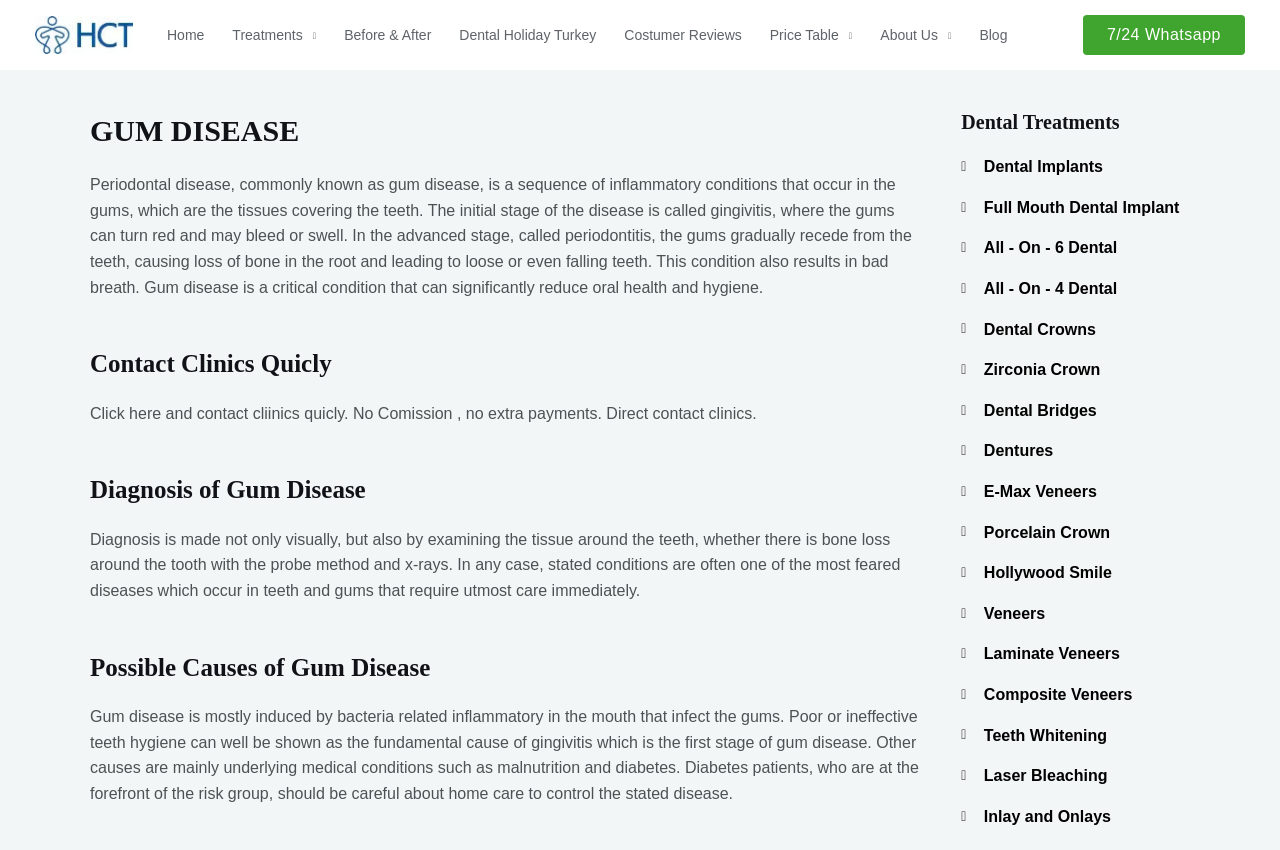What is the first stage of gum disease?
Please use the image to provide a one-word or short phrase answer.

Gingivitis